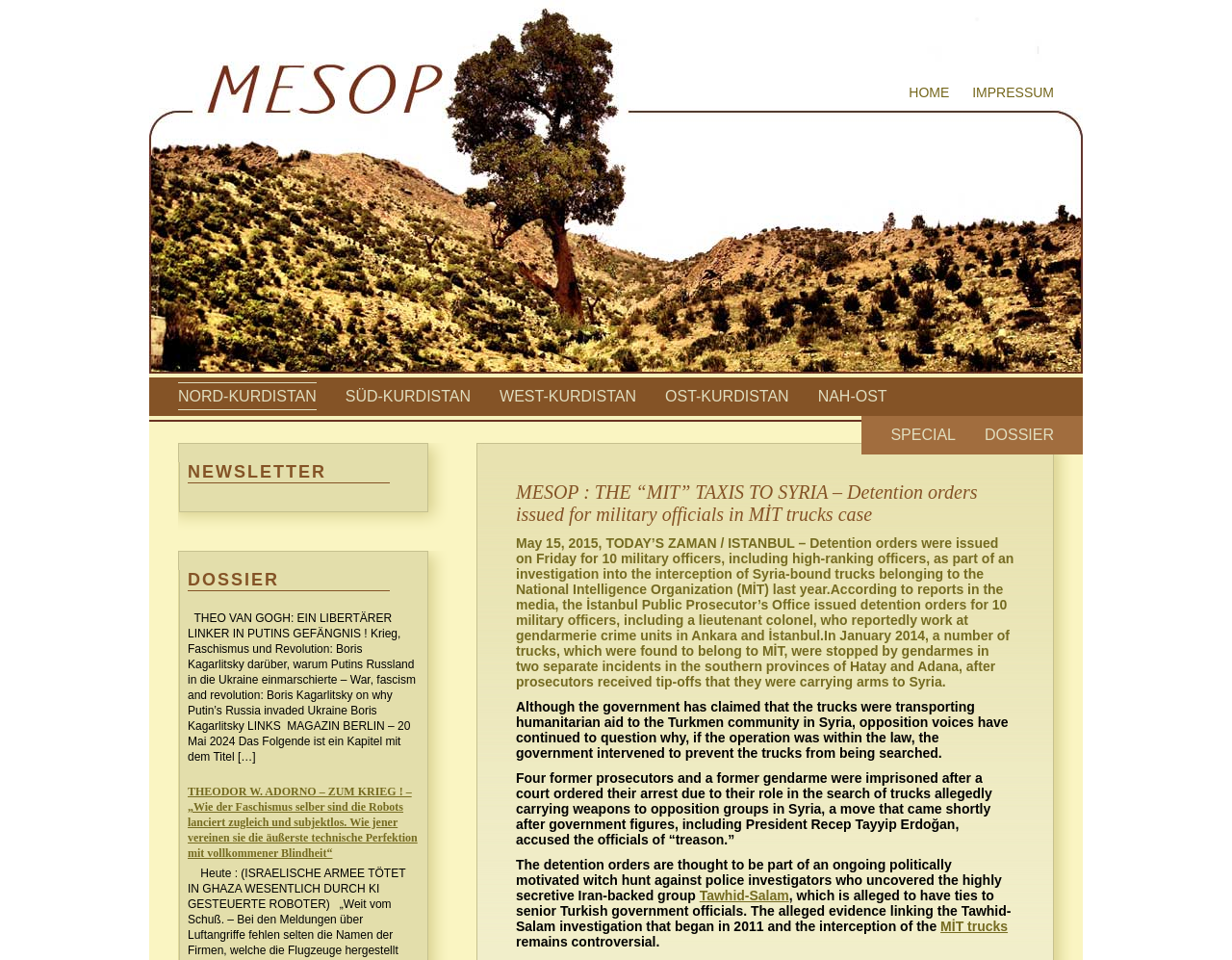Determine the bounding box coordinates of the region I should click to achieve the following instruction: "Click on HOME". Ensure the bounding box coordinates are four float numbers between 0 and 1, i.e., [left, top, right, bottom].

[0.738, 0.088, 0.771, 0.104]